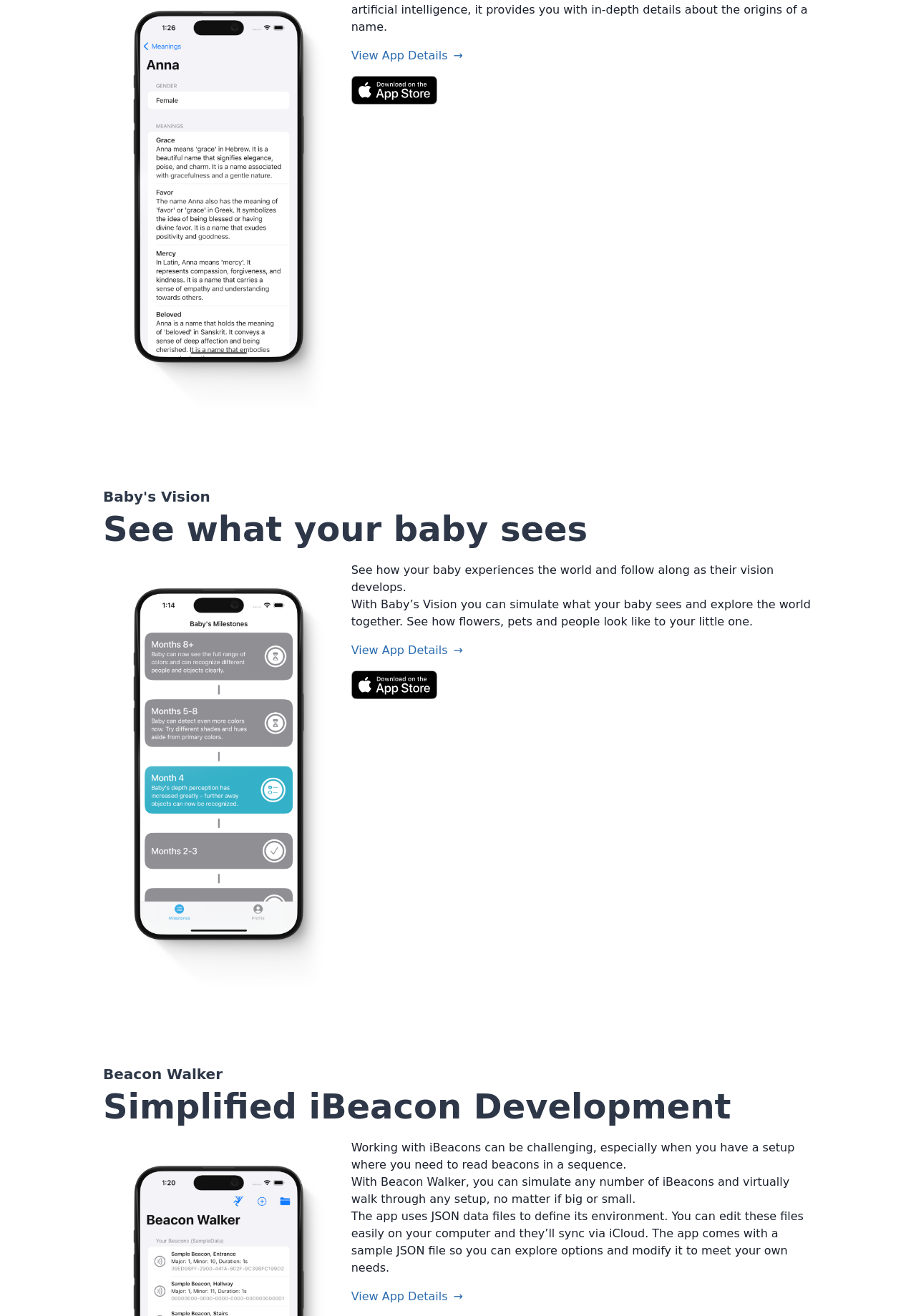Identify the bounding box for the element characterized by the following description: "View App Details".

[0.383, 0.98, 0.505, 0.99]